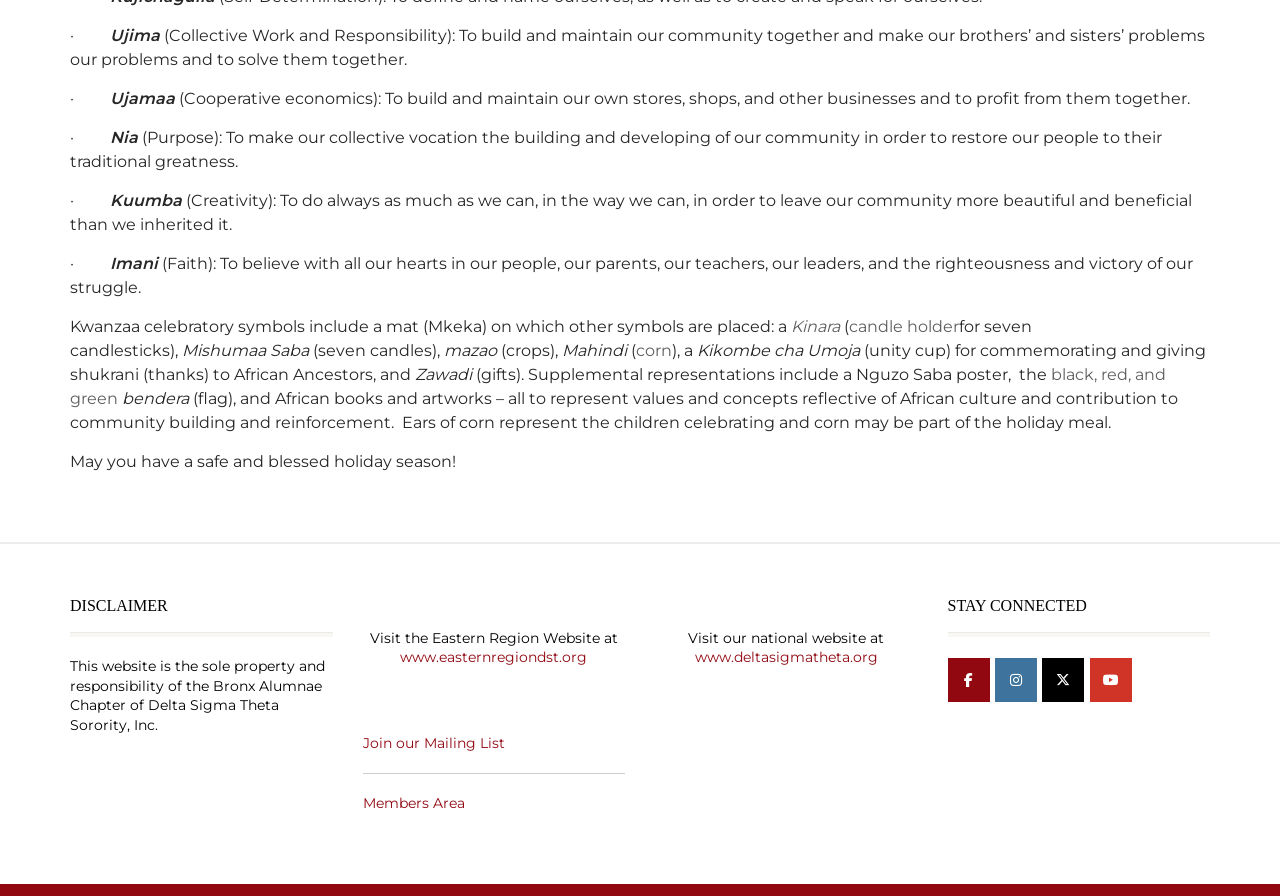Respond with a single word or phrase to the following question:
What is the purpose of the seven candles in Kwanzaa?

To represent the seven principles